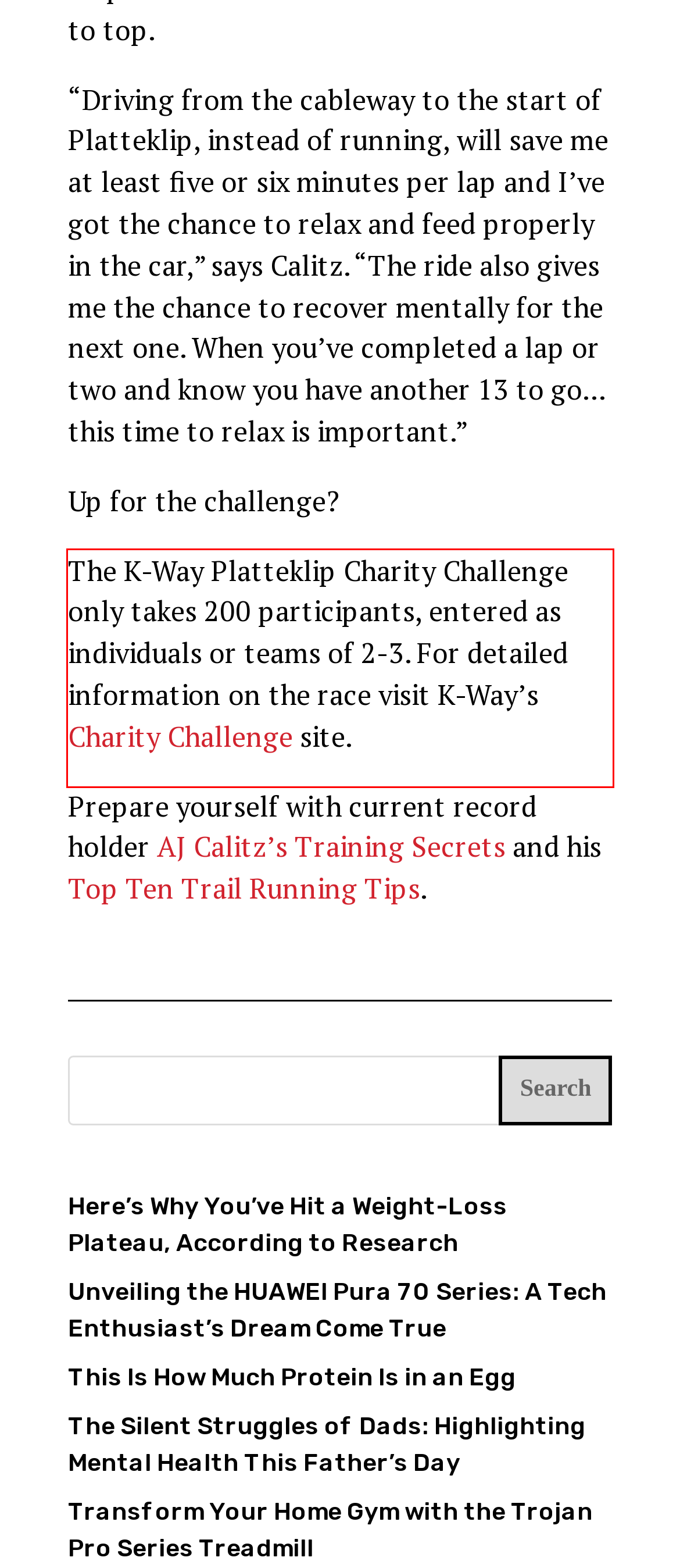Please analyze the screenshot of a webpage and extract the text content within the red bounding box using OCR.

The K-Way Platteklip Charity Challenge only takes 200 participants, entered as individuals or teams of 2-3. For detailed information on the race visit K-Way’s Charity Challenge site.